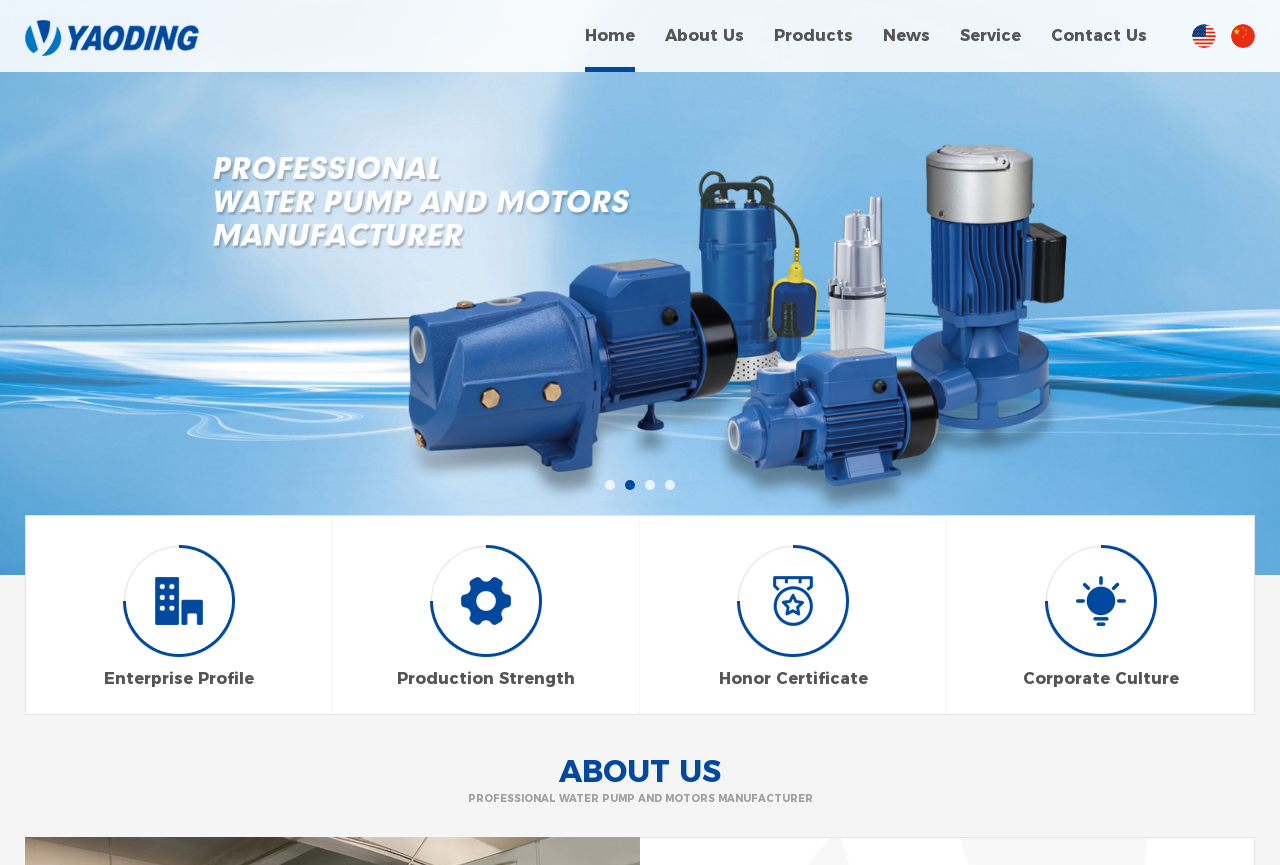Please find and report the bounding box coordinates of the element to click in order to perform the following action: "contact us". The coordinates should be expressed as four float numbers between 0 and 1, in the format [left, top, right, bottom].

[0.821, 0.001, 0.896, 0.082]